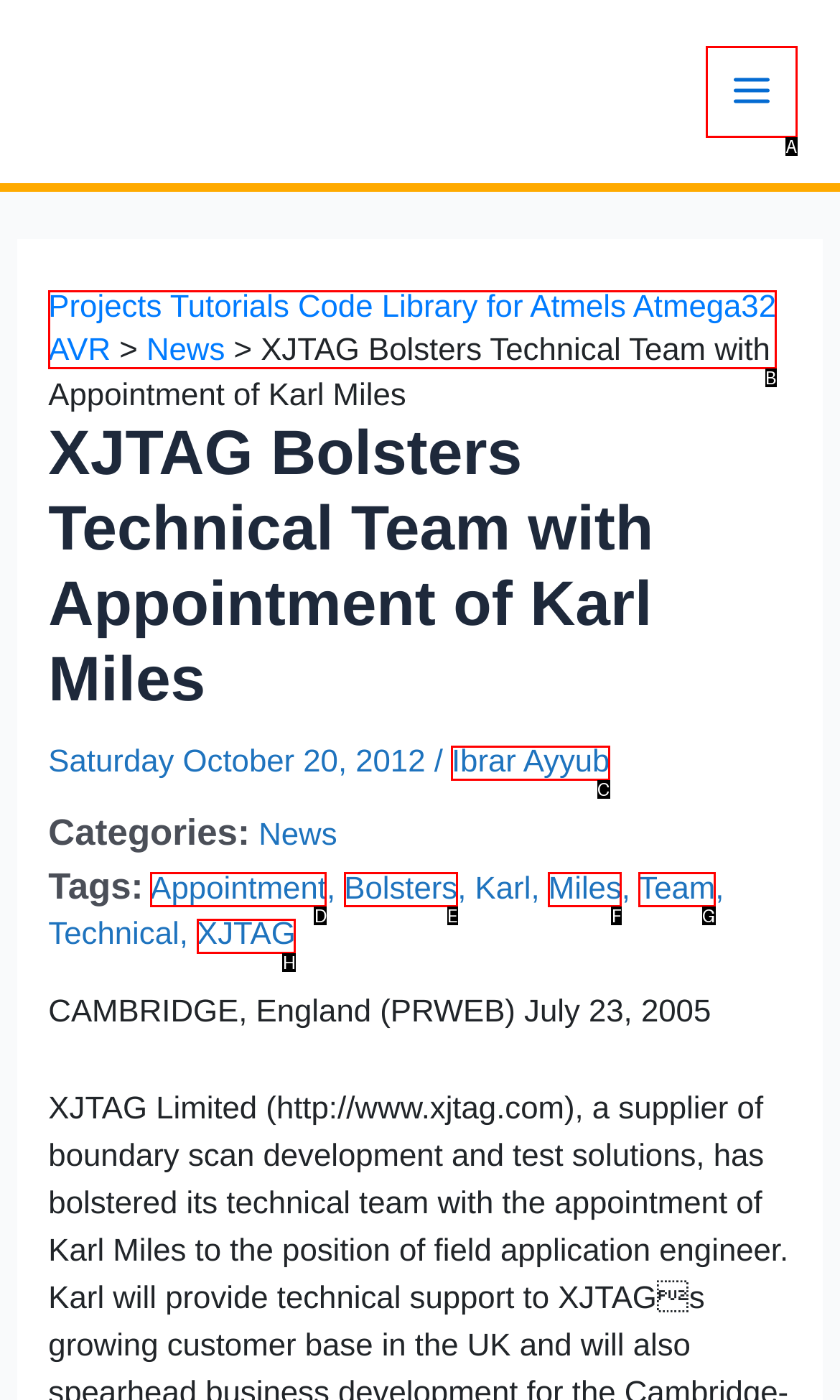Identify the correct HTML element to click for the task: Open the main menu. Provide the letter of your choice.

A